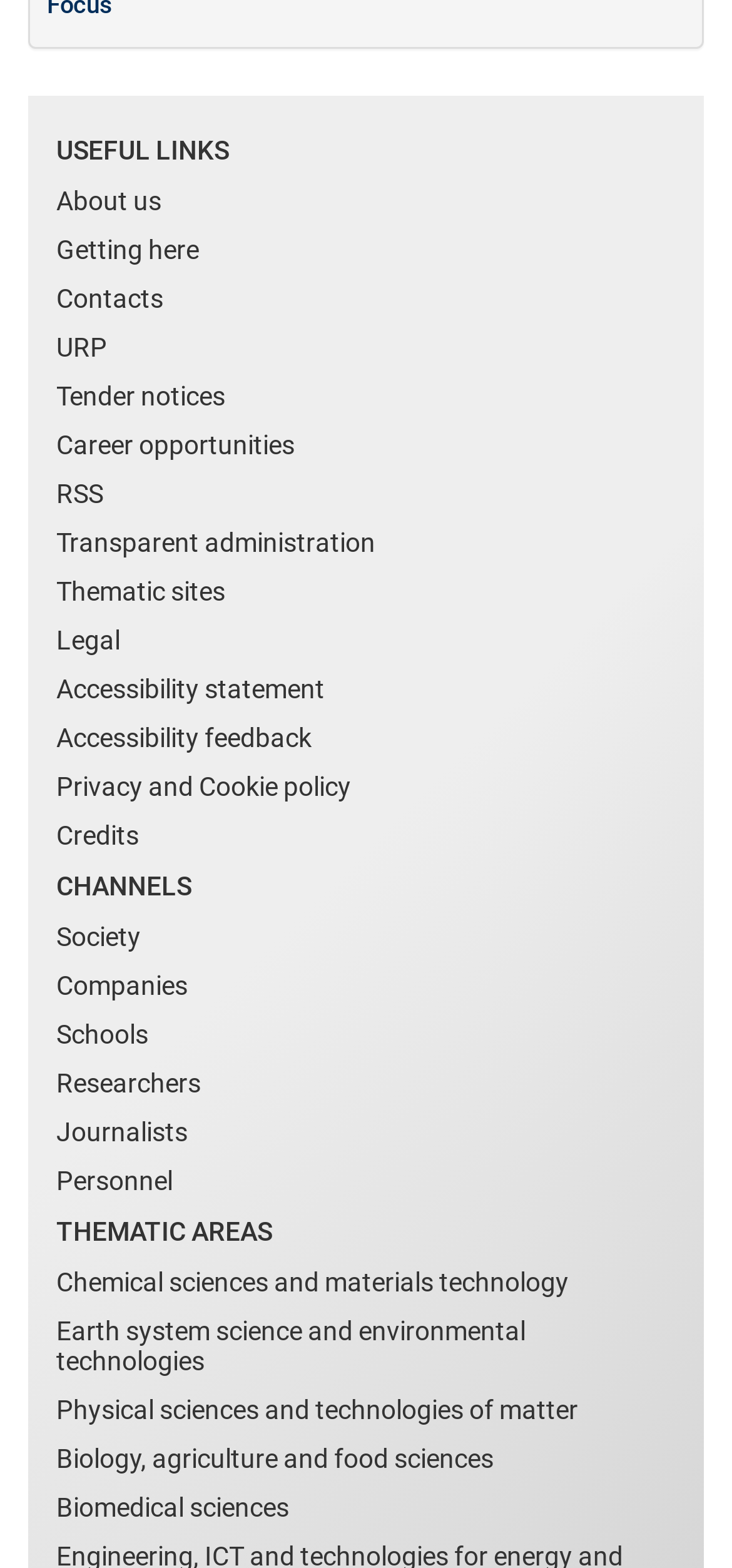How many thematic areas are listed on the webpage?
Using the information from the image, answer the question thoroughly.

The thematic areas are listed under the 'THEMATIC AREAS' heading. By counting the number of links under this heading, we can see that there are 5 thematic areas listed.